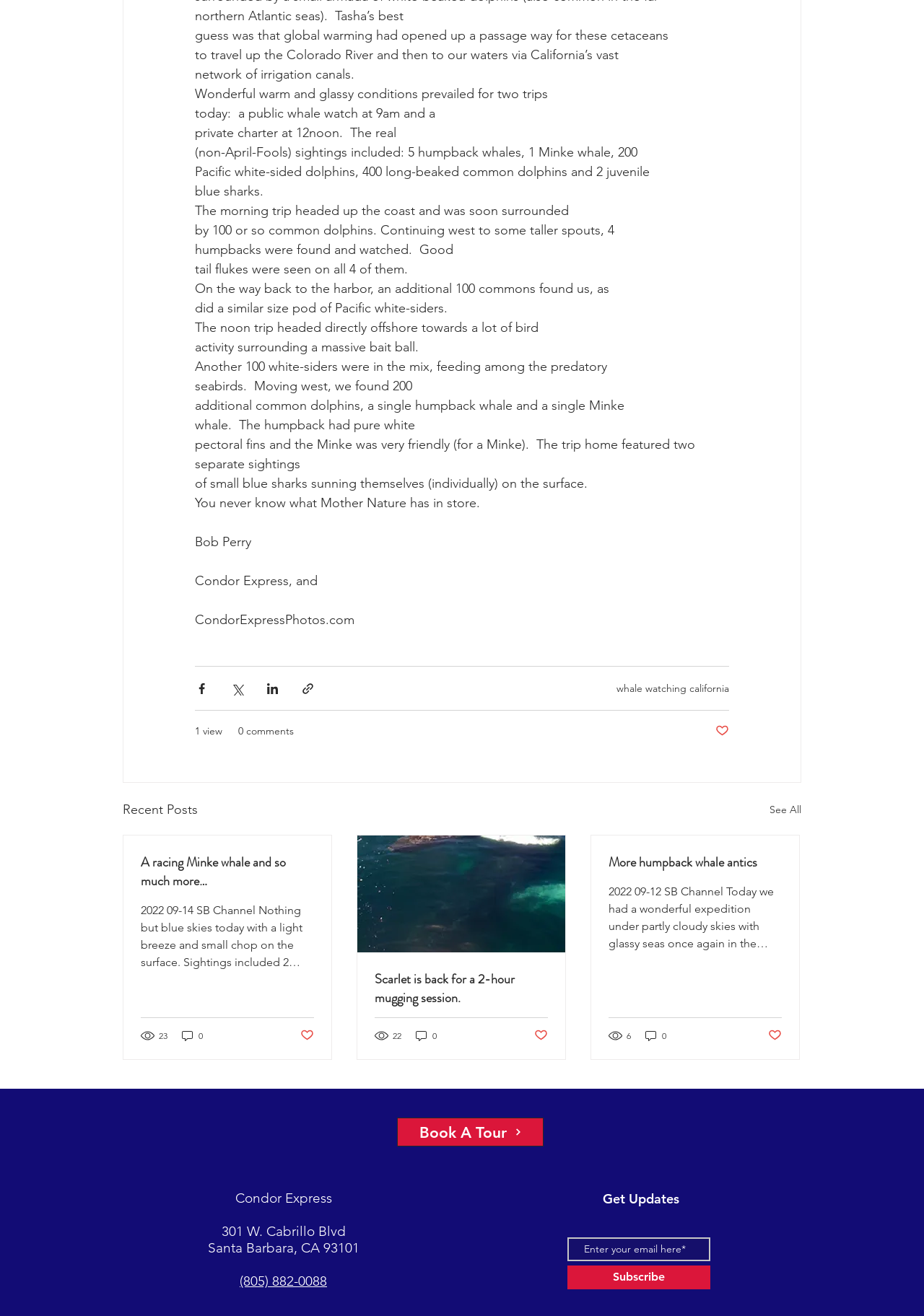Predict the bounding box for the UI component with the following description: "More humpback whale antics".

[0.659, 0.648, 0.846, 0.662]